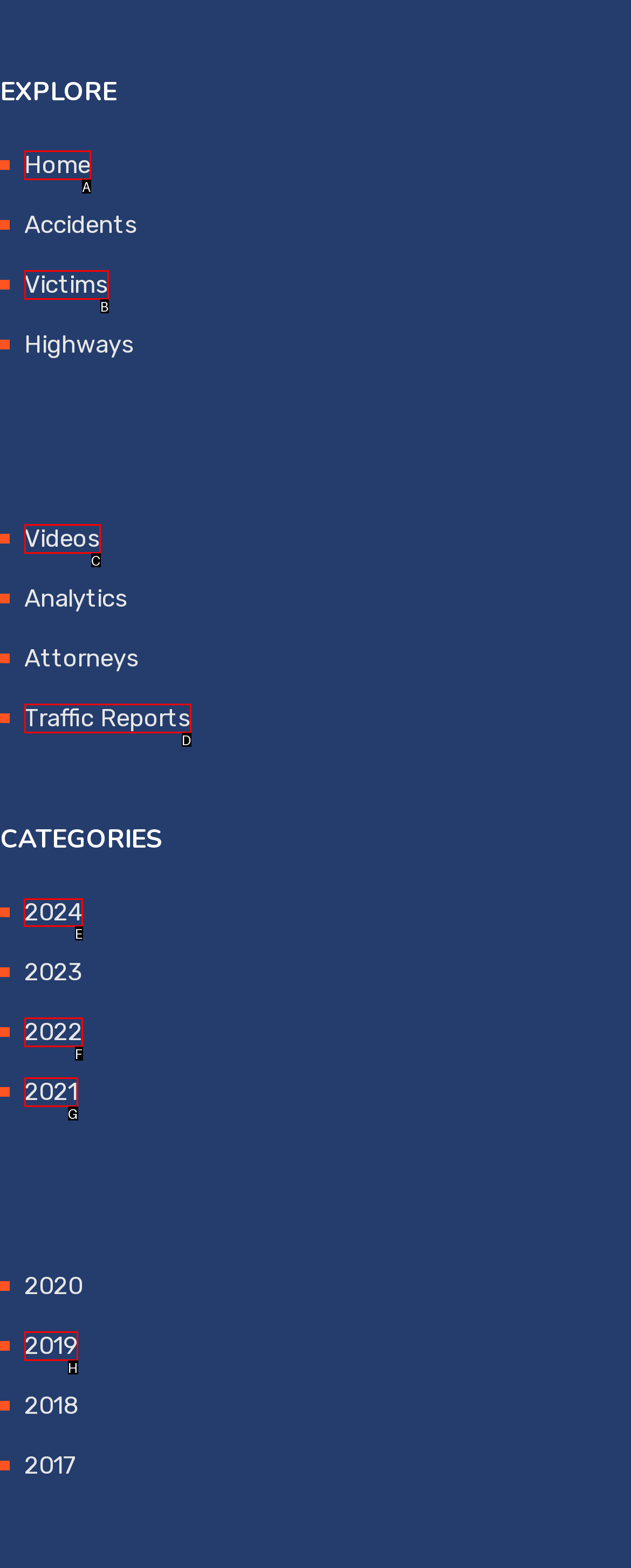Tell me the correct option to click for this task: Select 2024
Write down the option's letter from the given choices.

E